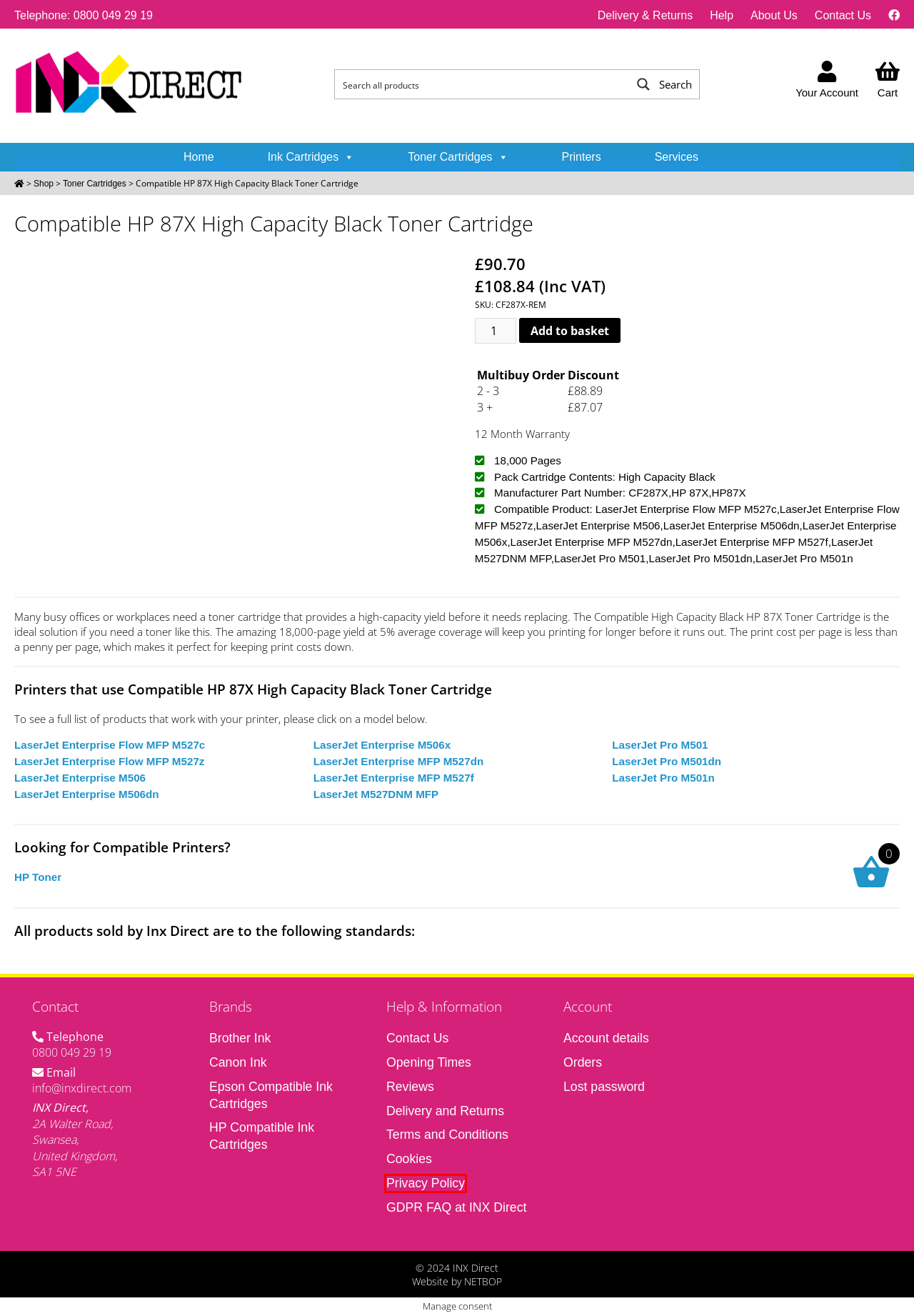You are provided a screenshot of a webpage featuring a red bounding box around a UI element. Choose the webpage description that most accurately represents the new webpage after clicking the element within the red bounding box. Here are the candidates:
A. How Can We Help | Services & Repairs - INX DIrect
B. INX Direct | Highest Quality Brother Ink Cartridges
C. Delivery and Returns - INX Direct
D. Terms and Conditions - INX Direct
E. Quality Toner Cartridges For All Makes & Models Of Printer
F. Privacy Policy - INX Direct
G. Cookies - INX Direct
H. Opening Times - INX Direct

F